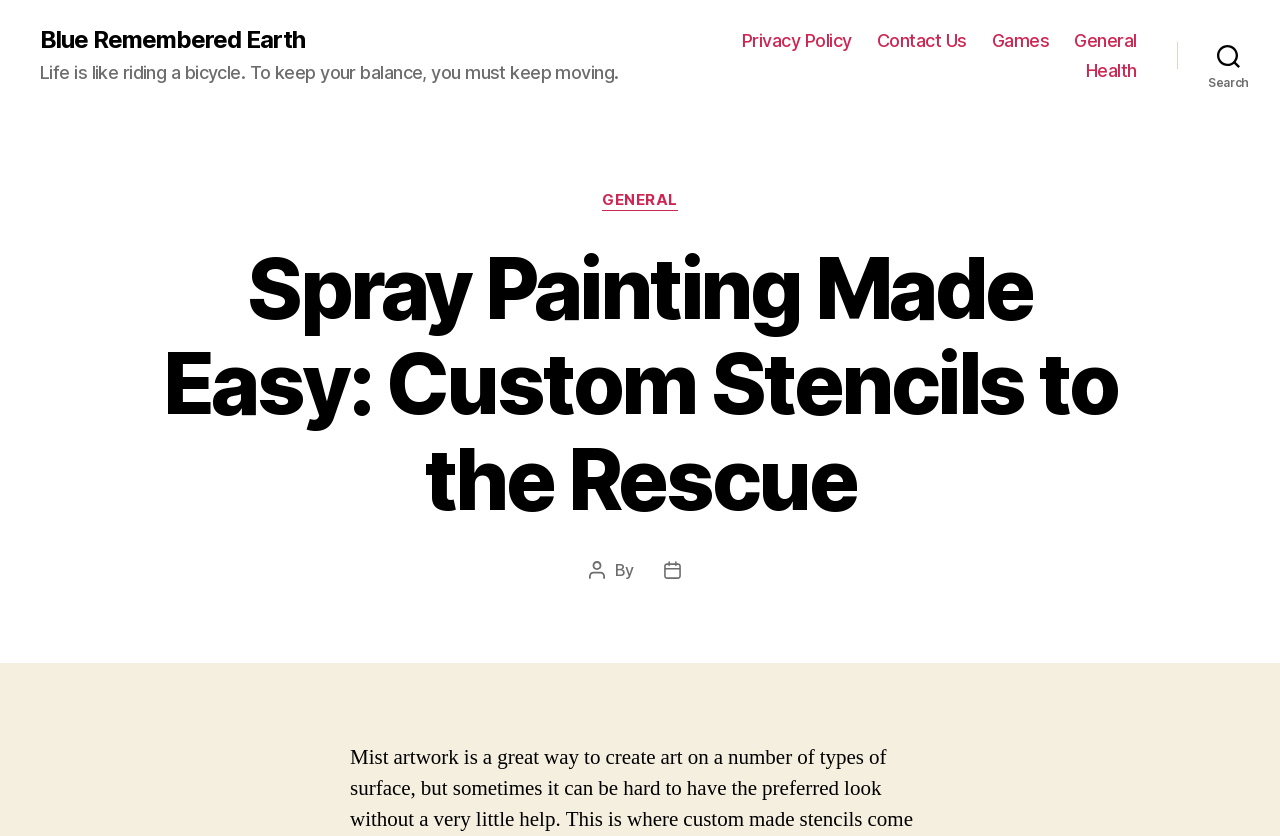Please answer the following question using a single word or phrase: 
How many categories are listed in the search dropdown?

1